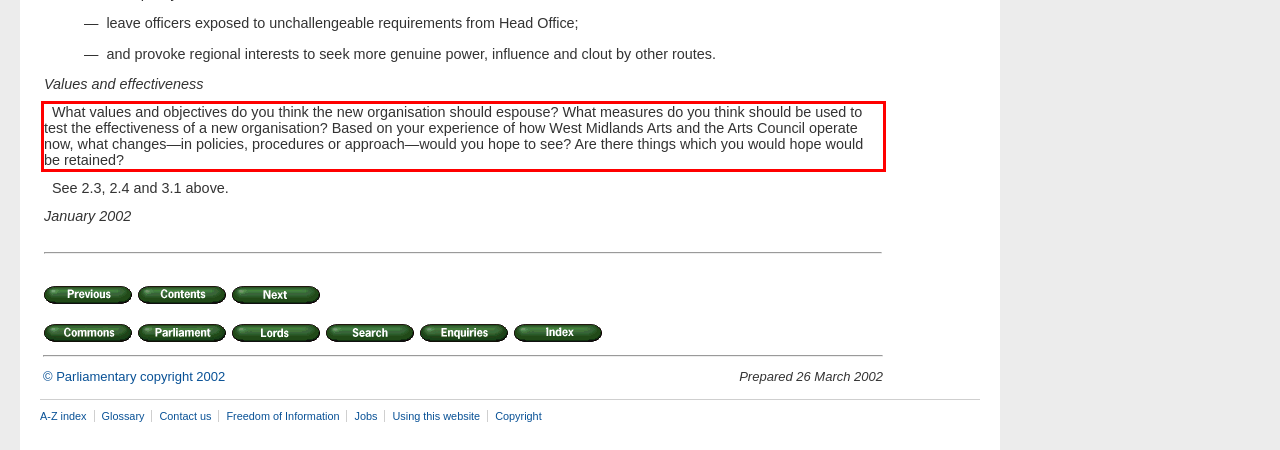Analyze the screenshot of a webpage where a red rectangle is bounding a UI element. Extract and generate the text content within this red bounding box.

What values and objectives do you think the new organisation should espouse? What measures do you think should be used to test the effectiveness of a new organisation? Based on your experience of how West Midlands Arts and the Arts Council operate now, what changes—in policies, procedures or approach—would you hope to see? Are there things which you would hope would be retained?